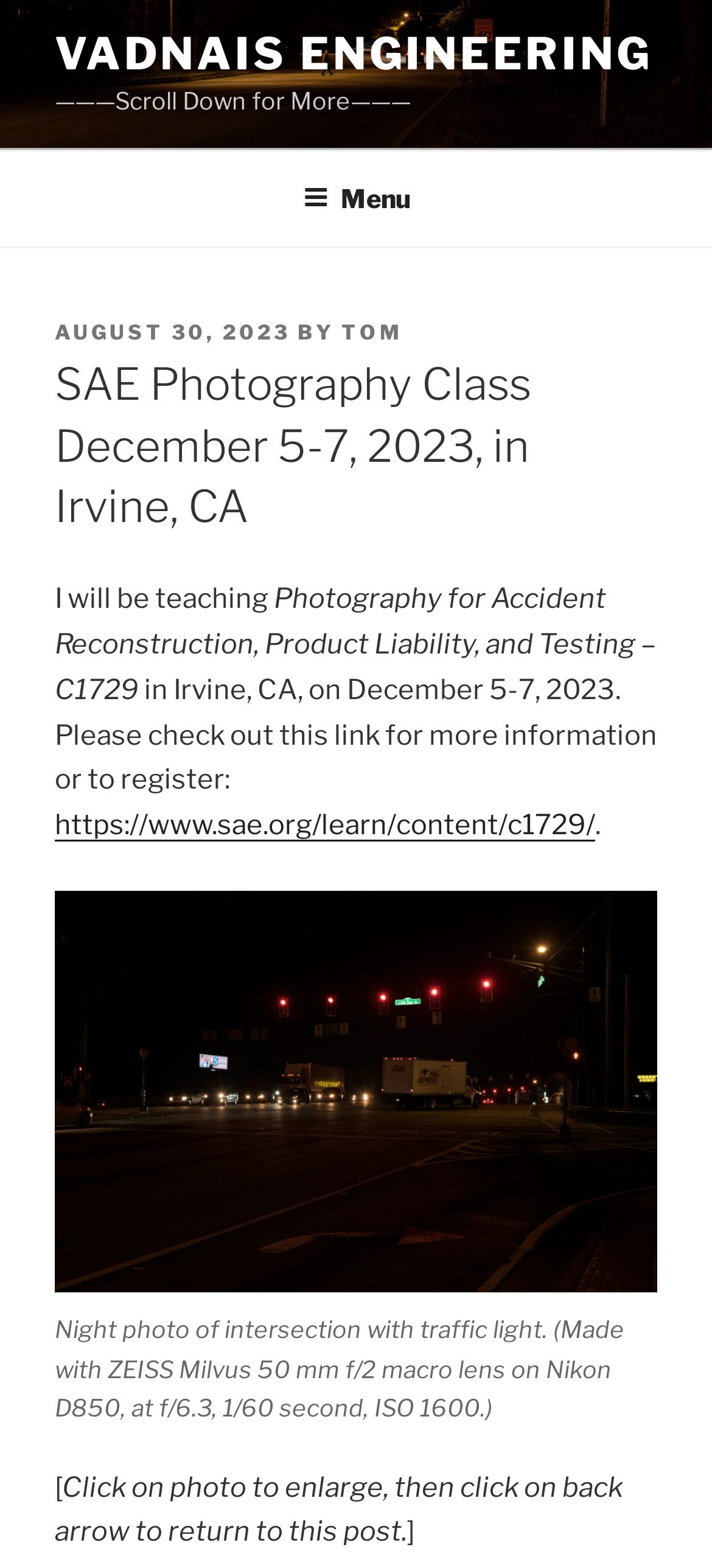Detail the various sections and features of the webpage.

The webpage is about a photography class, specifically the SAE Photography Class, which will take place on December 5-7, 2023, in Irvine, CA. At the top of the page, there is a link to "VADNAIS ENGINEERING" and a static text "———Scroll Down for More———". Below this, there is a top menu navigation bar with a button labeled "Menu".

The main content of the page is divided into sections. The first section has a header with the title "SAE Photography Class December 5-7, 2023, in Irvine, CA" and some metadata, including the posting date "AUGUST 30, 2023" and the author "TOM". 

Below the header, there is a paragraph of text that describes the photography class, including the title "Photography for Accident Reconstruction, Product Liability, and Testing – C1729" and a link to register for the class. 

The page also features a large image, which is a night photo of an intersection with a traffic light. The image has a caption that describes the camera settings used to take the photo. Below the image, there is a note that instructs the user to click on the photo to enlarge it and then click on the back arrow to return to the post.

Overall, the webpage is focused on promoting the SAE Photography Class and providing details about the event.